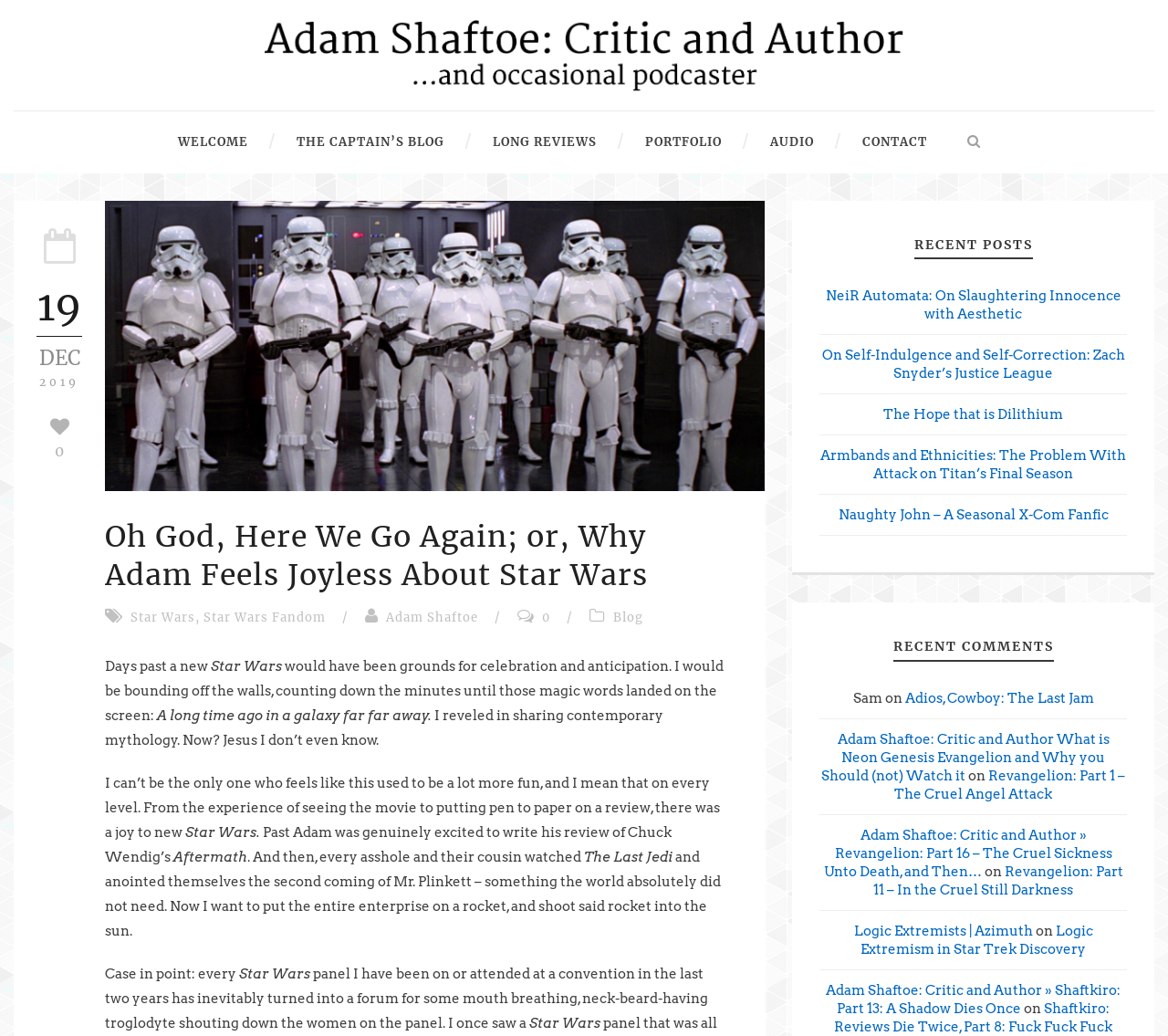How many links are there in the 'RECENT COMMENTS' section?
Please provide a comprehensive and detailed answer to the question.

I counted the number of link elements that are children of the 'heading' element with the text 'RECENT COMMENTS'.